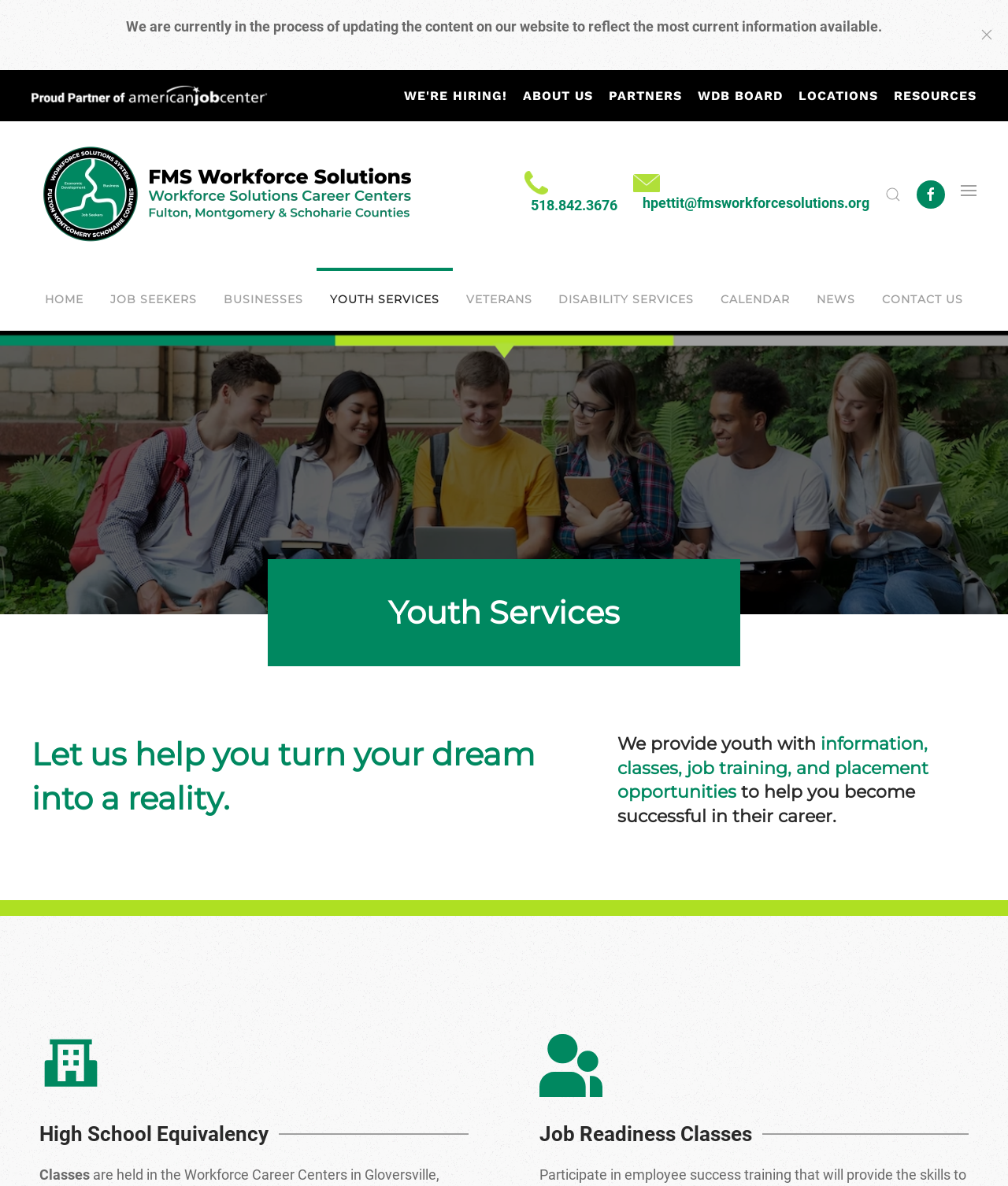What is the phone number to contact?
Based on the content of the image, thoroughly explain and answer the question.

I found the phone number by looking at the link with the text '518.842.3676' which is located next to an image of a phone, indicating it's a contact method.